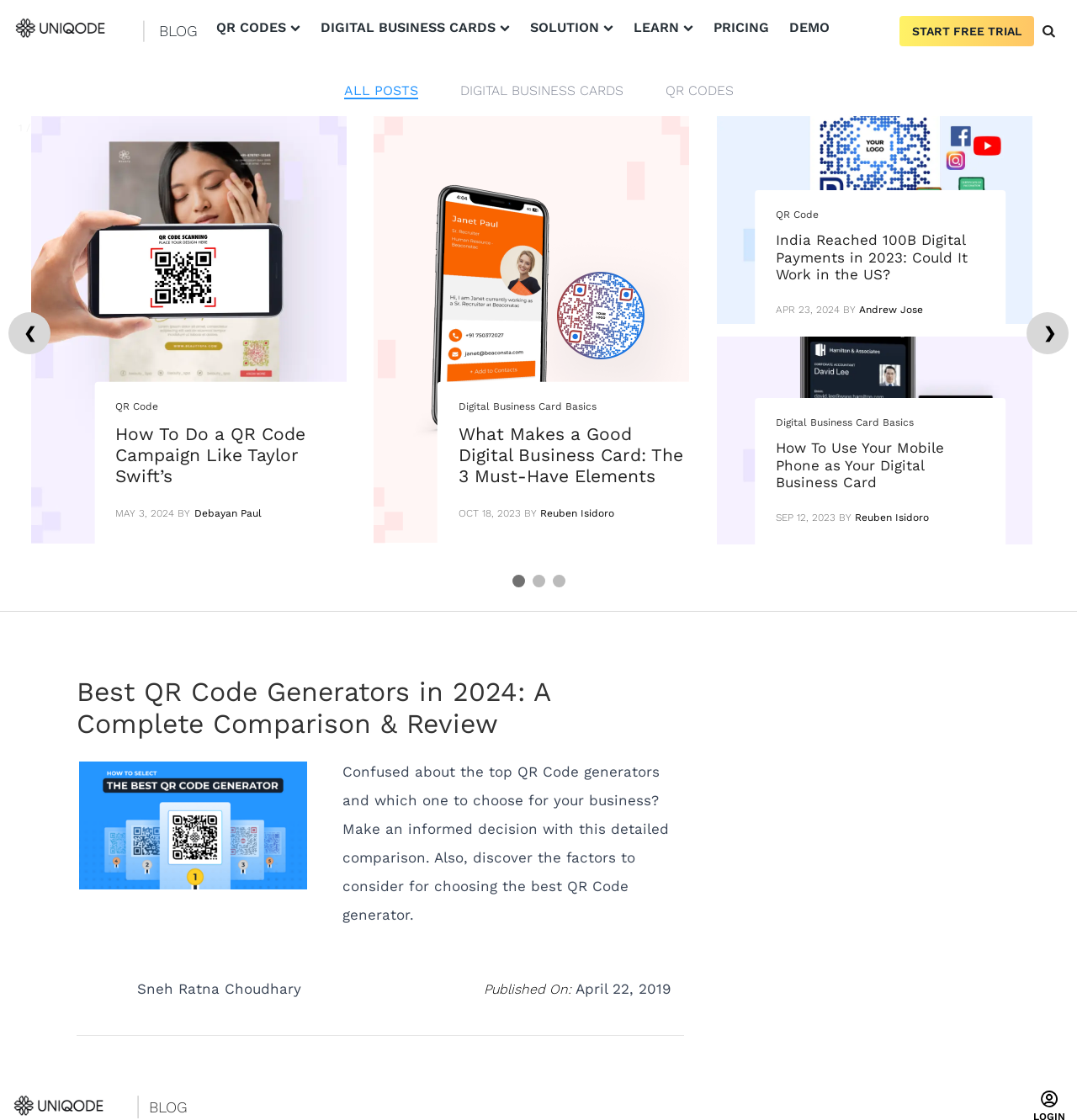What is the date of the article 'Best QR Code Generators in 2024: A Complete Comparison & Review'?
Based on the visual, give a brief answer using one word or a short phrase.

April 22, 2019